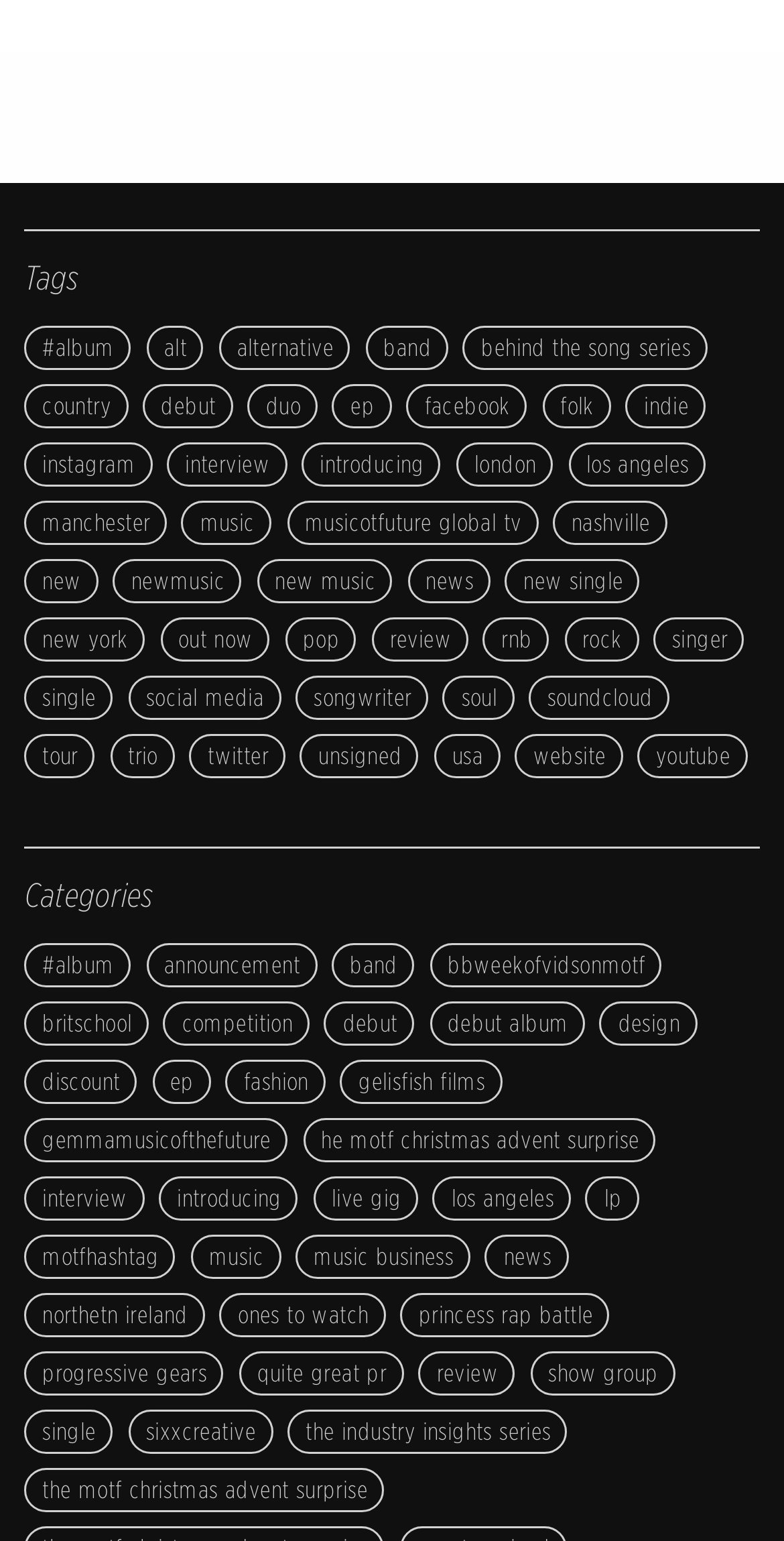Identify the bounding box for the UI element that is described as follows: "pop".

[0.363, 0.401, 0.455, 0.429]